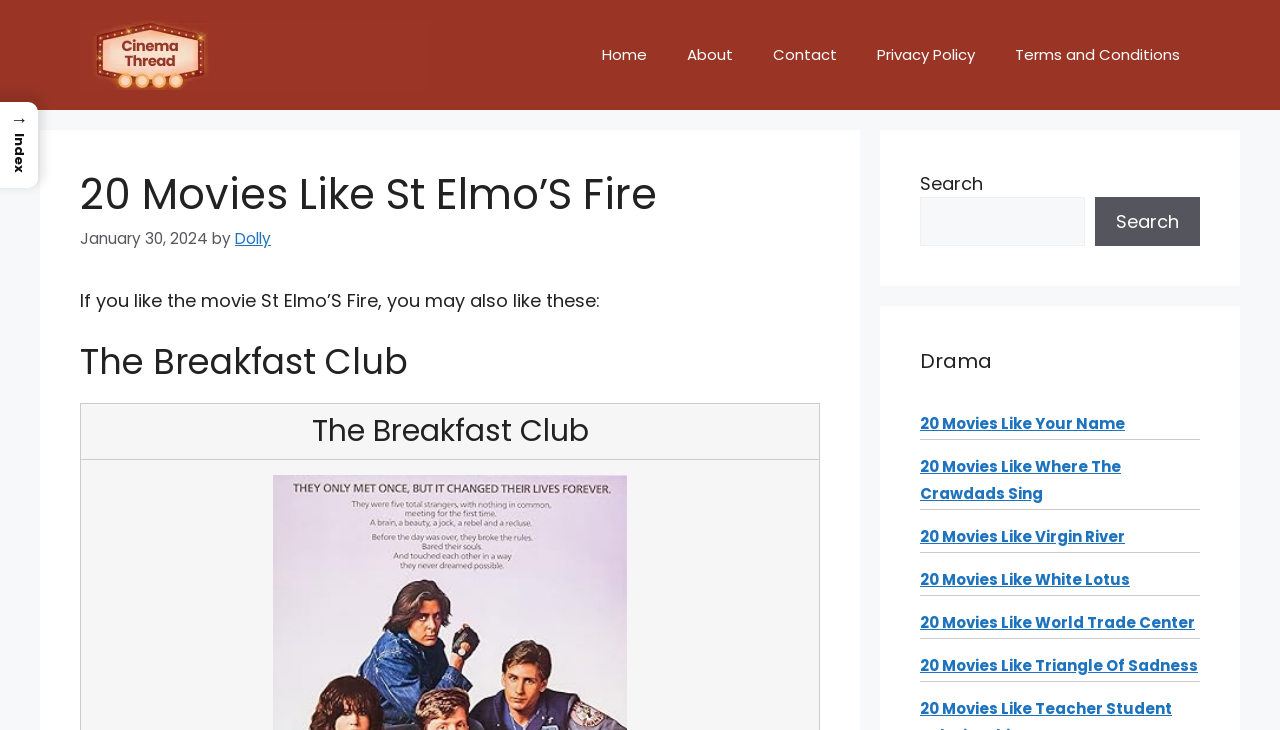What is the name of the website?
Craft a detailed and extensive response to the question.

The website's name can be found in the banner at the top of the page, which contains a link with the text 'cinemathread.com'.